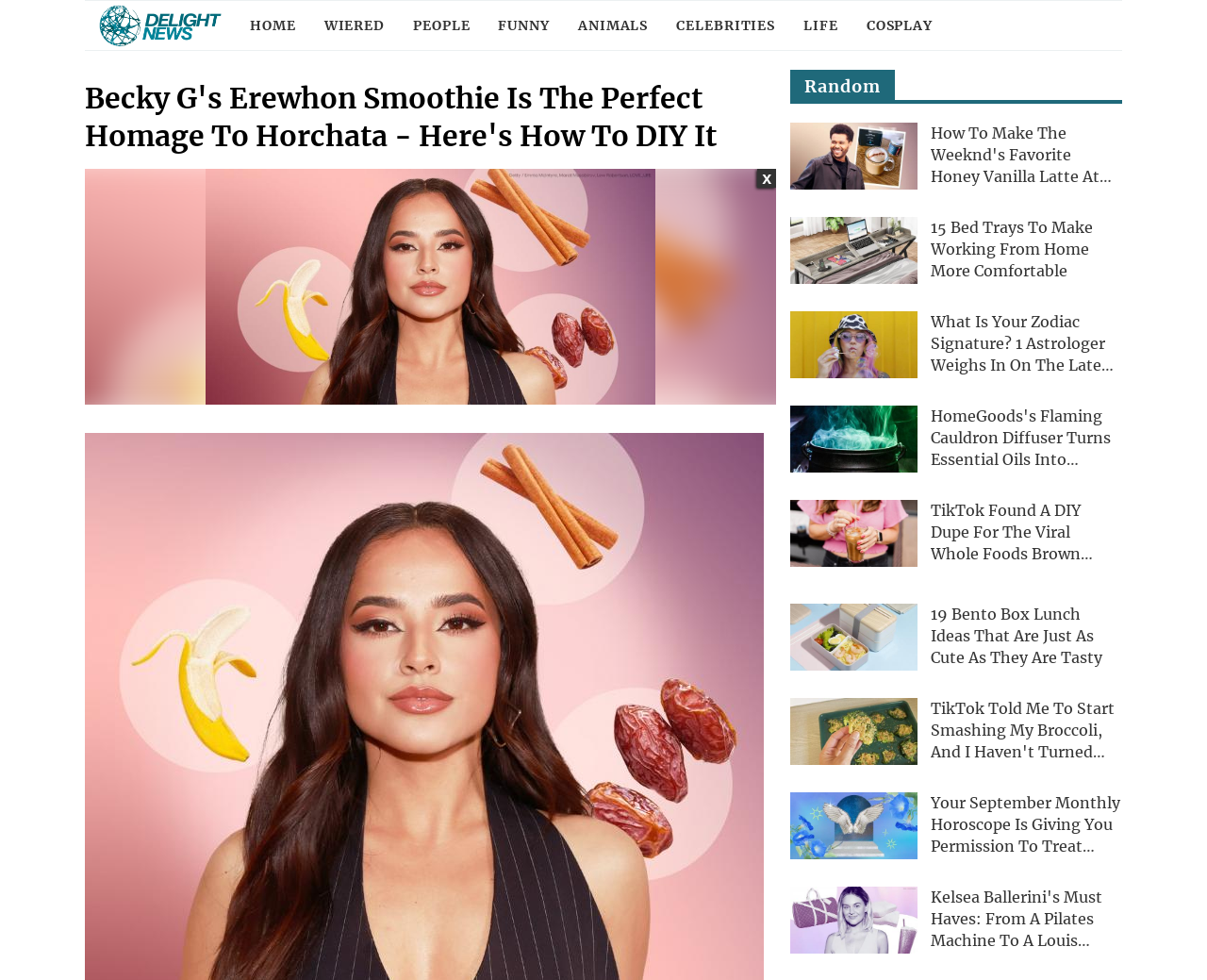Describe all visible elements and their arrangement on the webpage.

This webpage appears to be a celebrity and lifestyle news website. At the top, there is a navigation bar with links to different categories, including "HOME", "WIERED", "PEOPLE", "FUNNY", "ANIMALS", "CELEBRITIES", "LIFE", and "COSPLAY". Below the navigation bar, there is a large heading that reads "Becky G's Erewhon Smoothie Is the Perfect Homage to Horchata - Here's How to DIY It", accompanied by an image.

The main content of the webpage is divided into several articles, each with a heading, a brief summary, and an image. The articles are arranged in a vertical column, with the most recent article at the top. Each article has a link to read more, accompanied by a small icon. The articles cover a range of topics, including celebrity news, lifestyle tips, and product reviews.

Some of the article headings include "How to Make The Weeknd's Favorite Honey Vanilla Latte at Home", "15 Bed Trays to Make Working From Home More Comfortable", "What Is Your Zodiac Signature? 1 Astrologer Weighs In on the Latest TikTok Term", and "TikTok Found a DIY Dupe For the Viral Whole Foods Brown Butter Cookie Latte". The images accompanying each article are relevant to the topic and add visual interest to the page.

Overall, the webpage has a clean and organized layout, making it easy to navigate and find interesting articles to read.